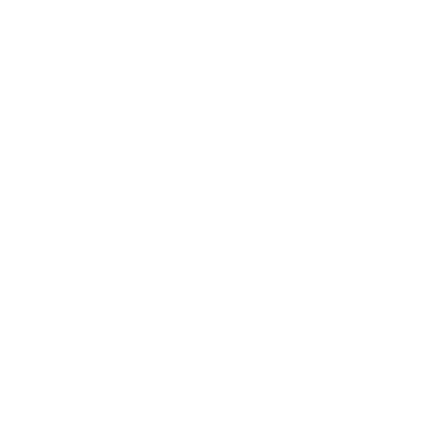Give an elaborate caption for the image.

The image features a pair of Rivins RV-7 walkie talkies, designed for seamless communication over long distances. These two-way radios, equipped with 22 FRS channels, offer a versatile range suitable for outdoor activities such as hiking, camping, and road trips. The devices are highlighted by their user-friendly features, including an LED flashlight, VOX (voice-operated transmit), and an LCD screen displaying vital information like battery status and signal strength. Ideal for both adults and kids, these walkie talkies ensure reliable contact while exploring, making them a practical choice for any adventure.